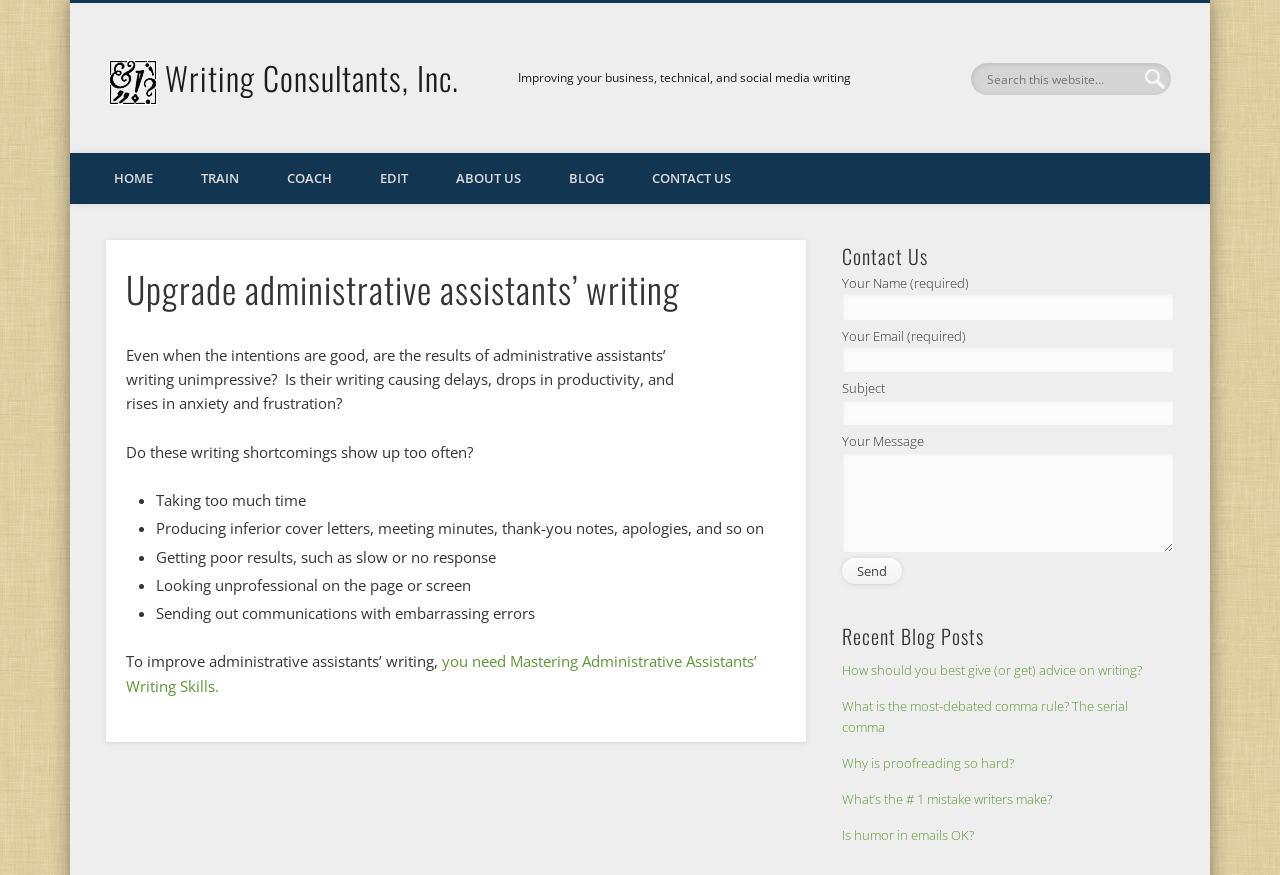What is the purpose of the 'Contact Us' section?
Please answer the question with a single word or phrase, referencing the image.

To send a message to the company